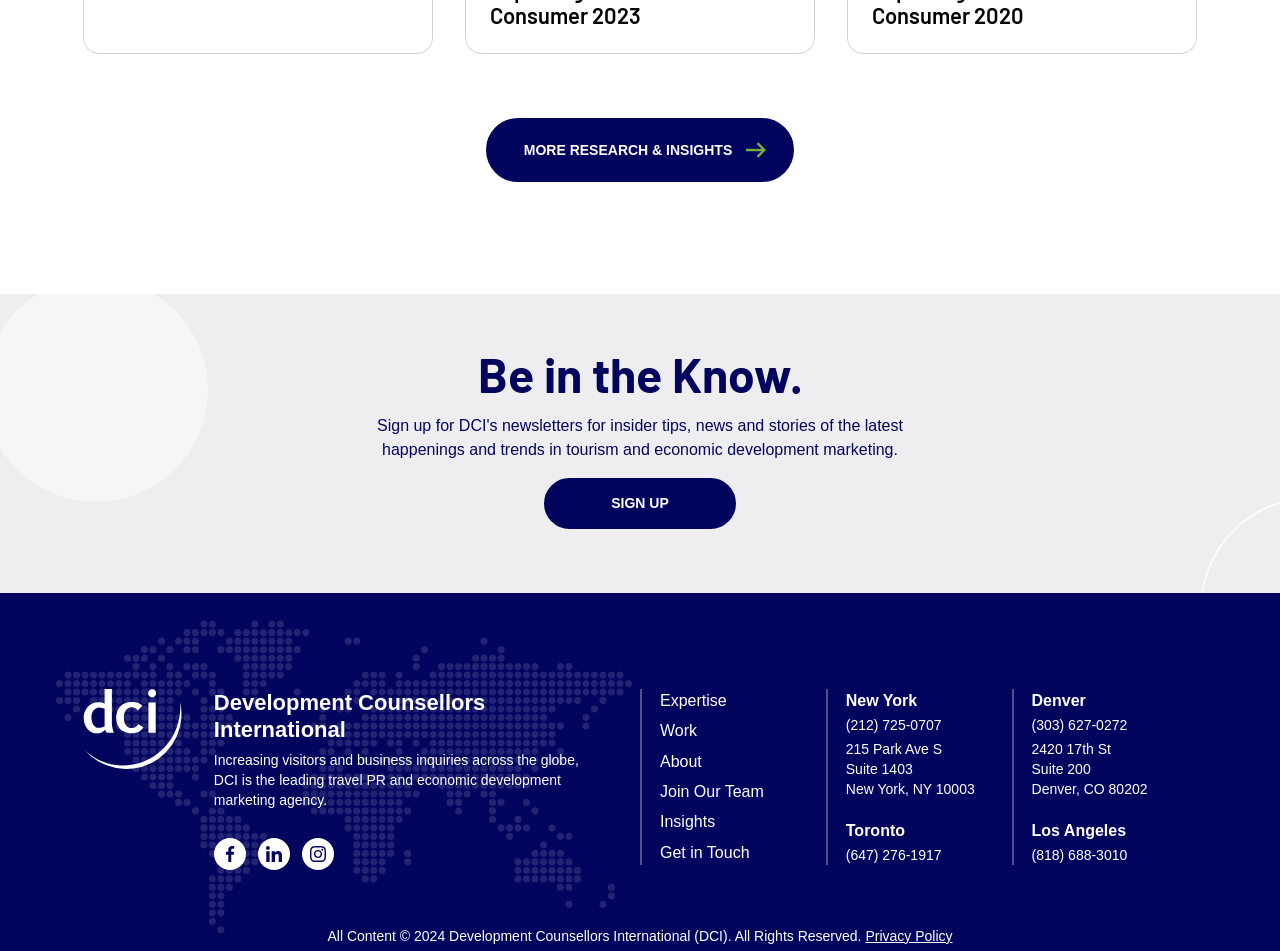Using the format (top-left x, top-left y, bottom-right x, bottom-right y), provide the bounding box coordinates for the described UI element. All values should be floating point numbers between 0 and 1: facebook

[0.167, 0.881, 0.192, 0.915]